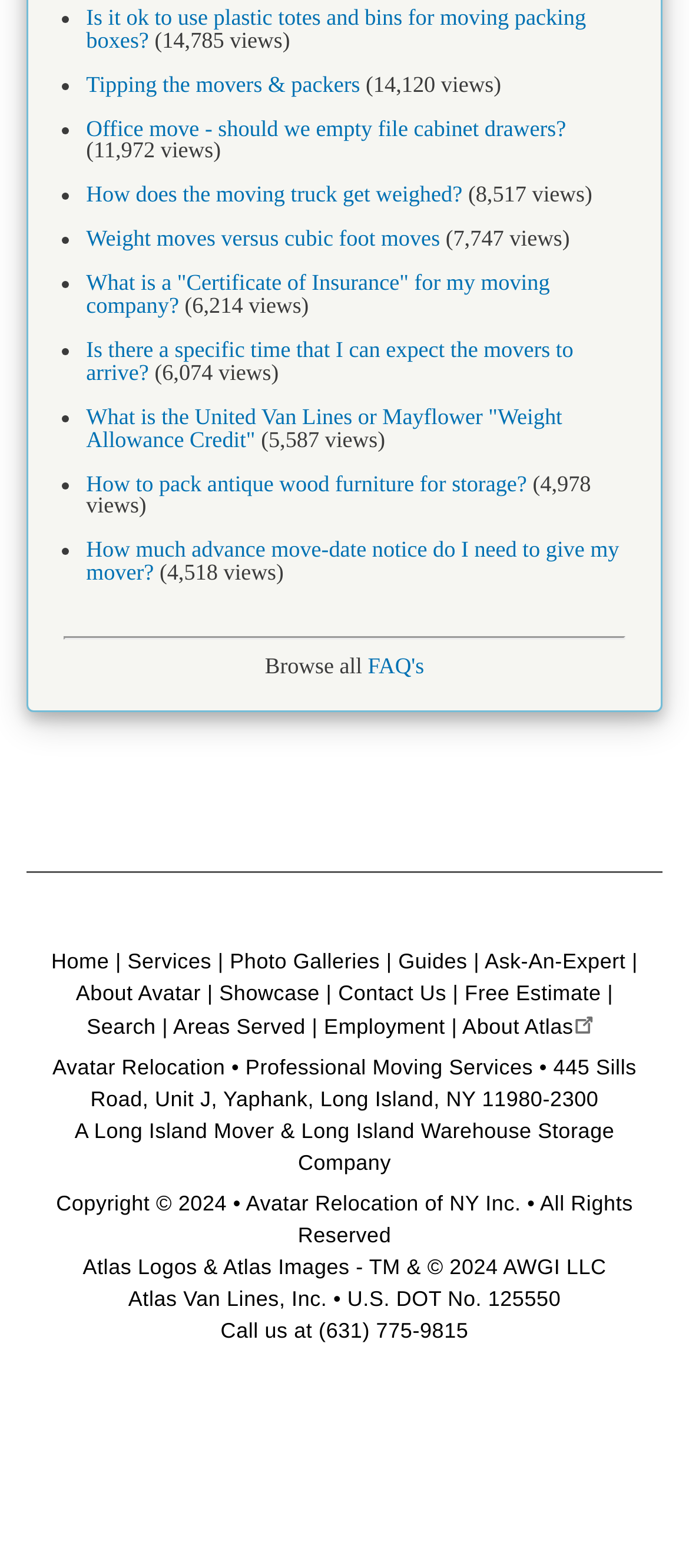Find the bounding box coordinates of the clickable area that will achieve the following instruction: "Get a free estimate".

[0.674, 0.625, 0.872, 0.641]